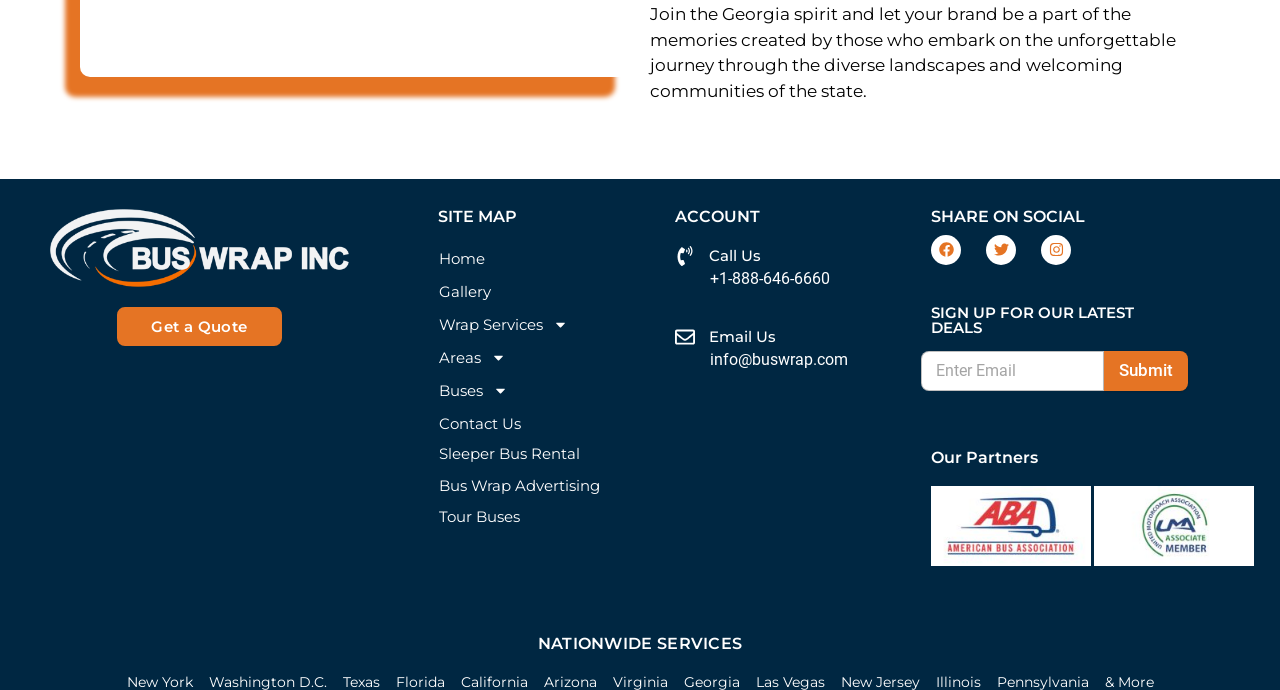Please answer the following question using a single word or phrase: 
What is the text of the first link in the footer?

Get a Quote